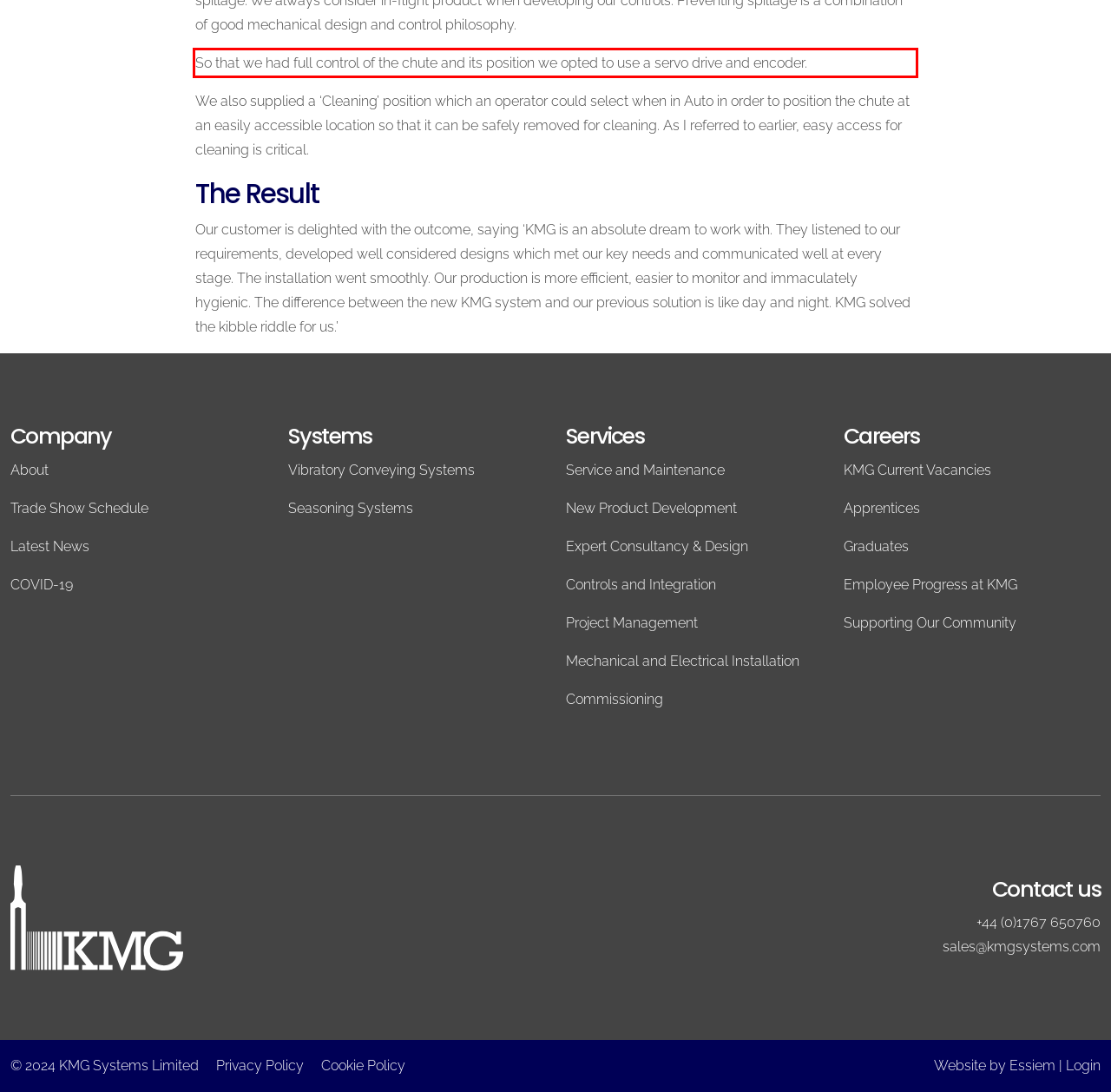Please perform OCR on the text content within the red bounding box that is highlighted in the provided webpage screenshot.

So that we had full control of the chute and its position we opted to use a servo drive and encoder.